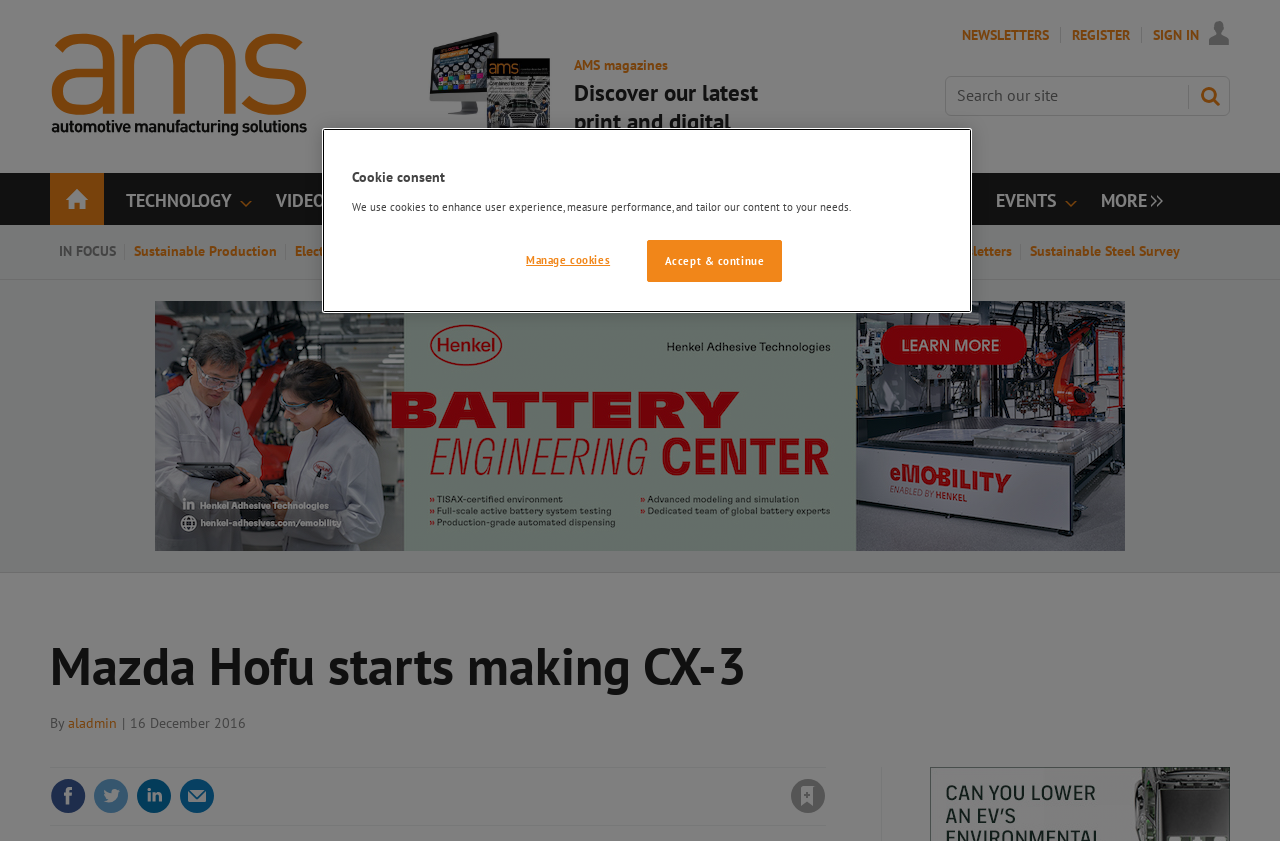Answer the following inquiry with a single word or phrase:
What is the name of the OEM mentioned in the hidden link?

Mazda